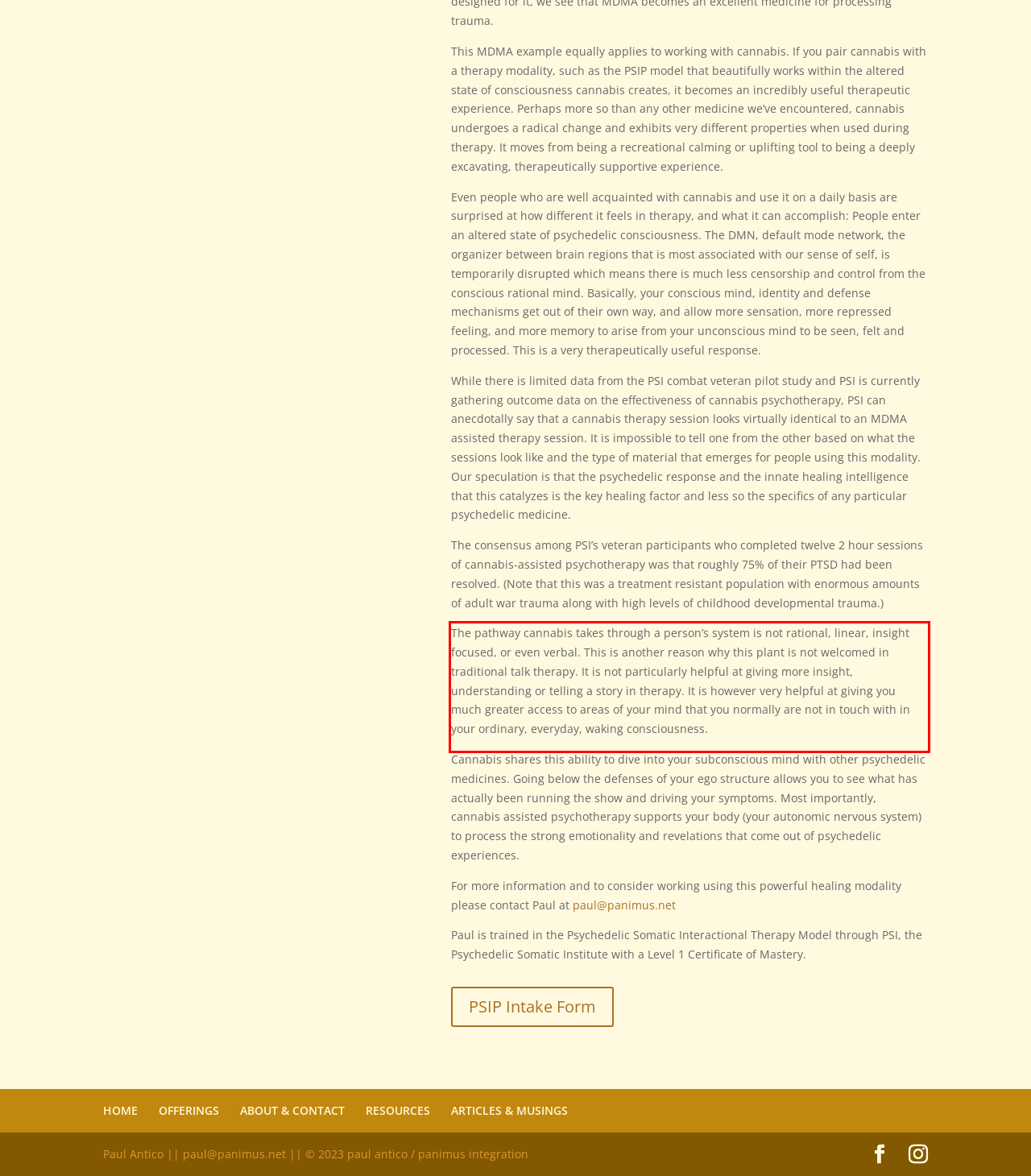Please perform OCR on the UI element surrounded by the red bounding box in the given webpage screenshot and extract its text content.

The pathway cannabis takes through a person’s system is not rational, linear, insight focused, or even verbal. This is another reason why this plant is not welcomed in traditional talk therapy. It is not particularly helpful at giving more insight, understanding or telling a story in therapy. It is however very helpful at giving you much greater access to areas of your mind that you normally are not in touch with in your ordinary, everyday, waking consciousness.